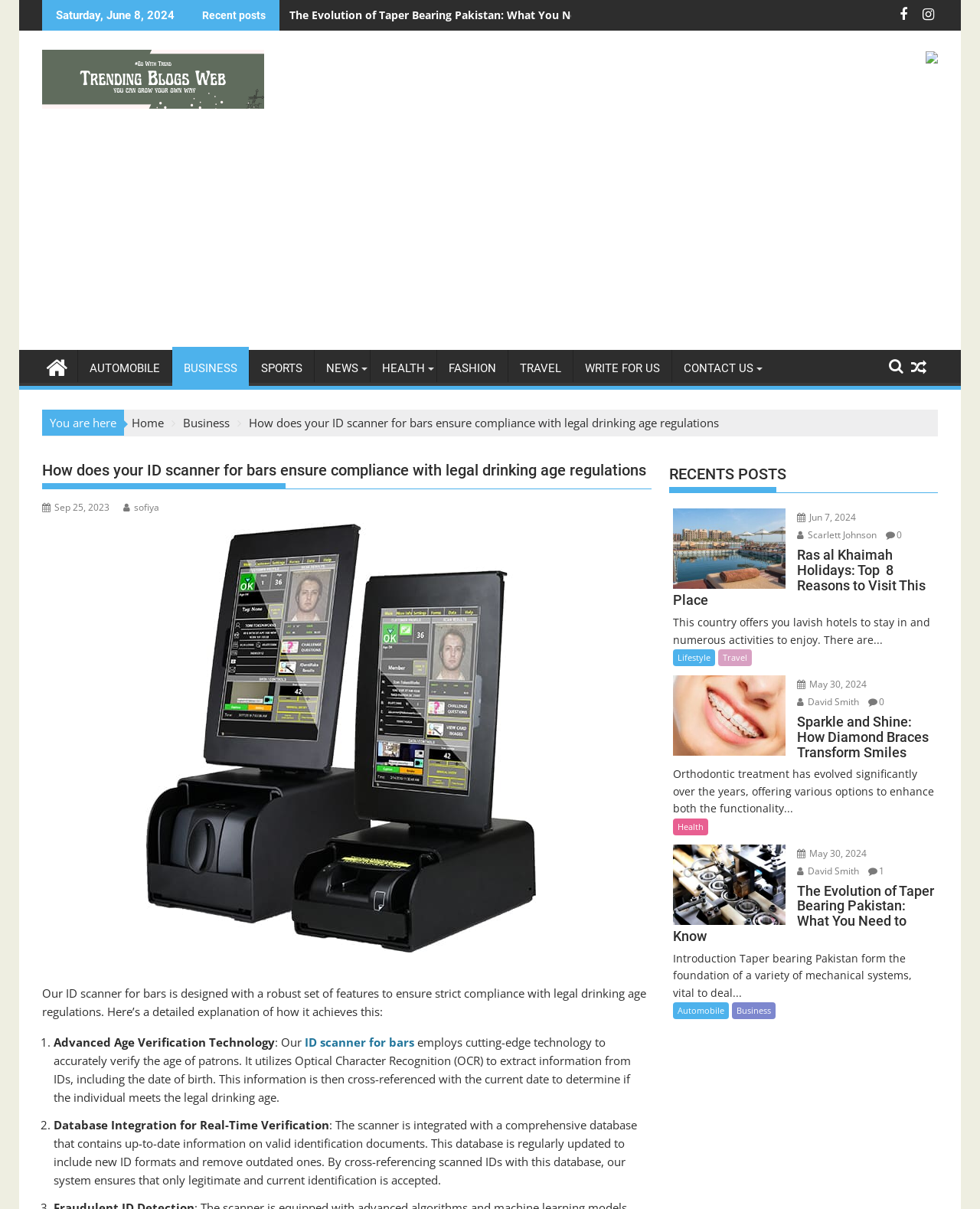Locate the bounding box coordinates of the element I should click to achieve the following instruction: "Browse the 'RECENTS POSTS' section".

[0.683, 0.377, 0.957, 0.408]